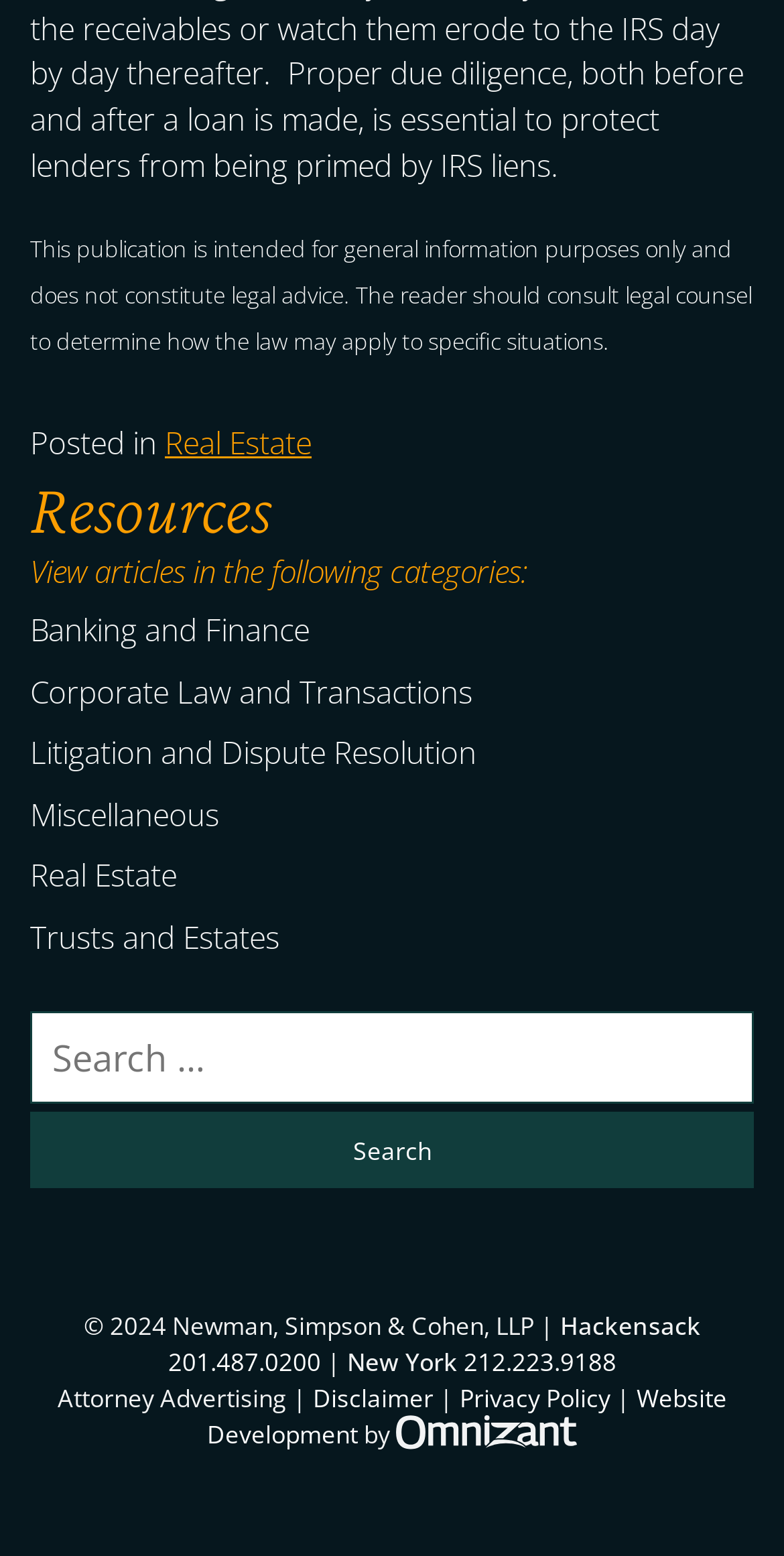Please locate the bounding box coordinates of the element that should be clicked to complete the given instruction: "Read Disclaimer".

[0.399, 0.887, 0.553, 0.908]